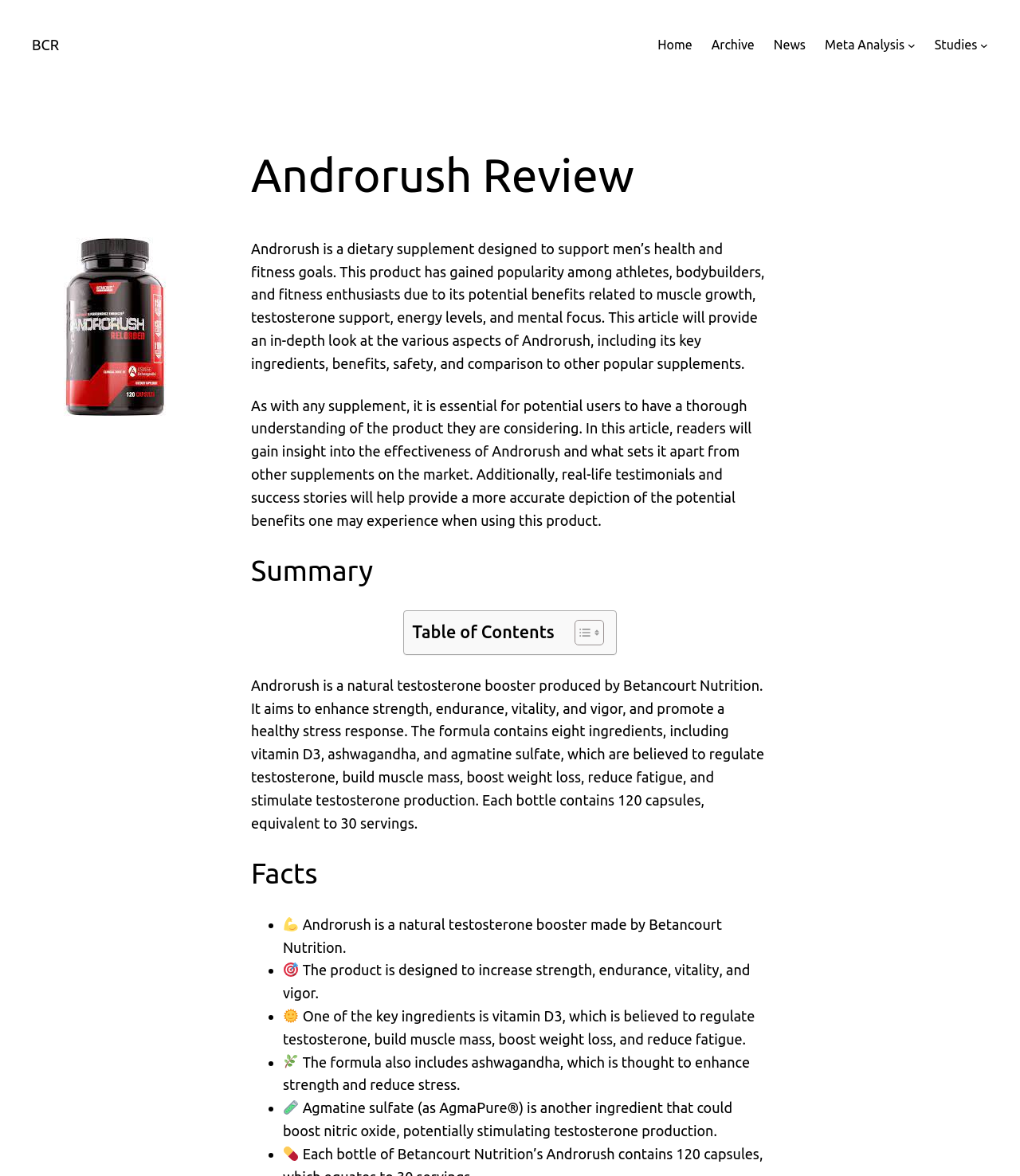Identify the bounding box for the UI element that is described as follows: "Meta Analysis".

[0.809, 0.03, 0.887, 0.047]